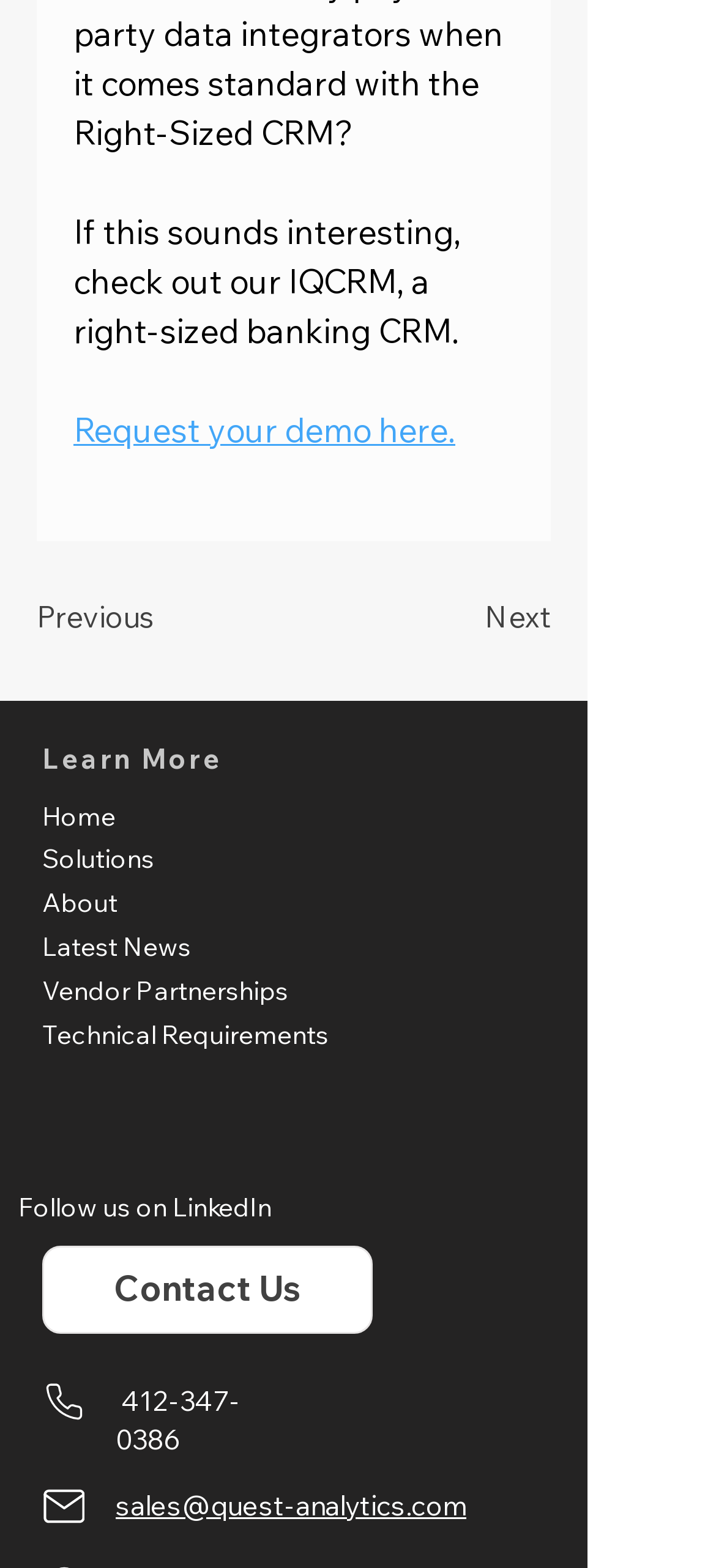Please identify the bounding box coordinates of the element that needs to be clicked to perform the following instruction: "Call the phone number".

[0.162, 0.882, 0.336, 0.929]